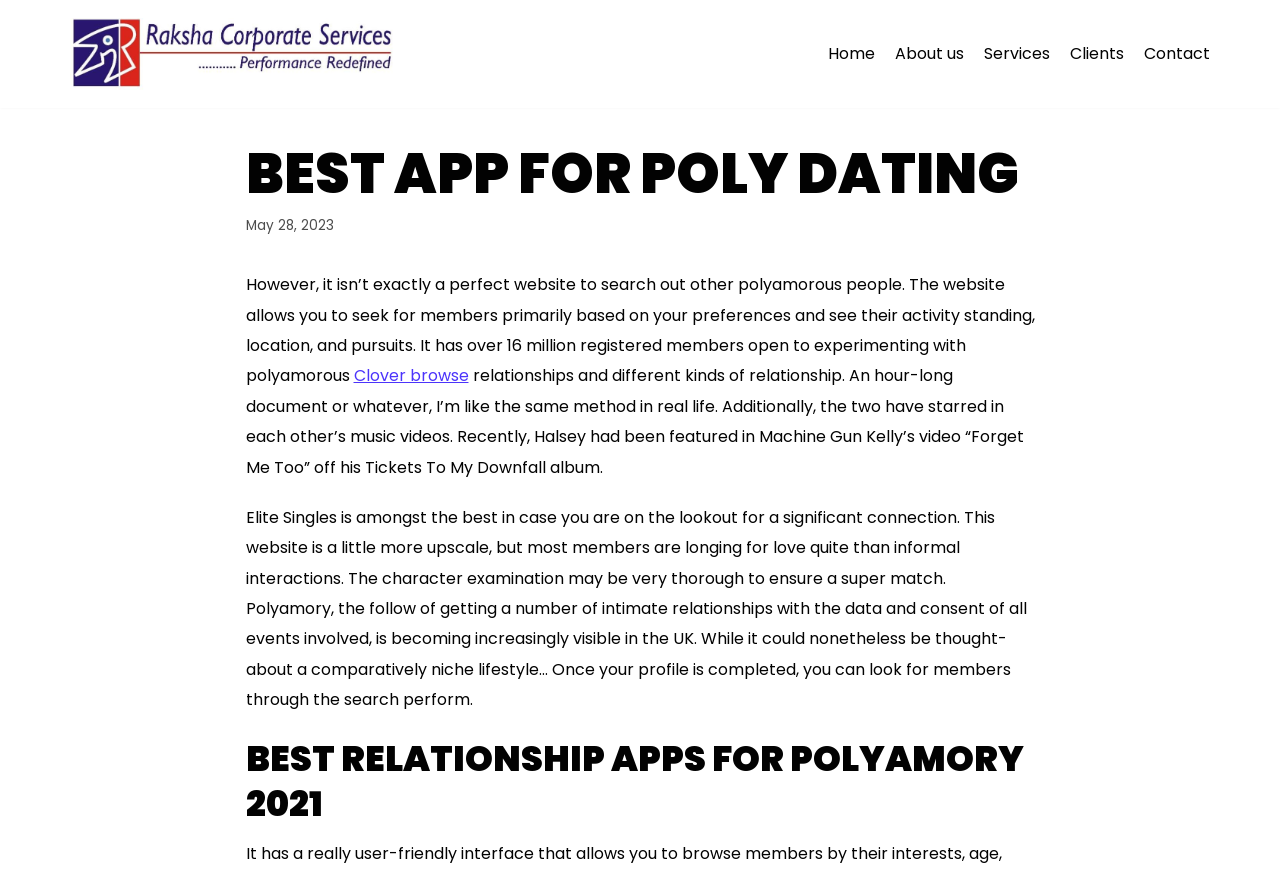Using the information in the image, could you please answer the following question in detail:
How many links are in the primary menu?

I examined the navigation element with the description 'Primary Menu' and found 5 link elements inside it, labeled 'Home', 'About us', 'Services', 'Clients', and 'Contact'.